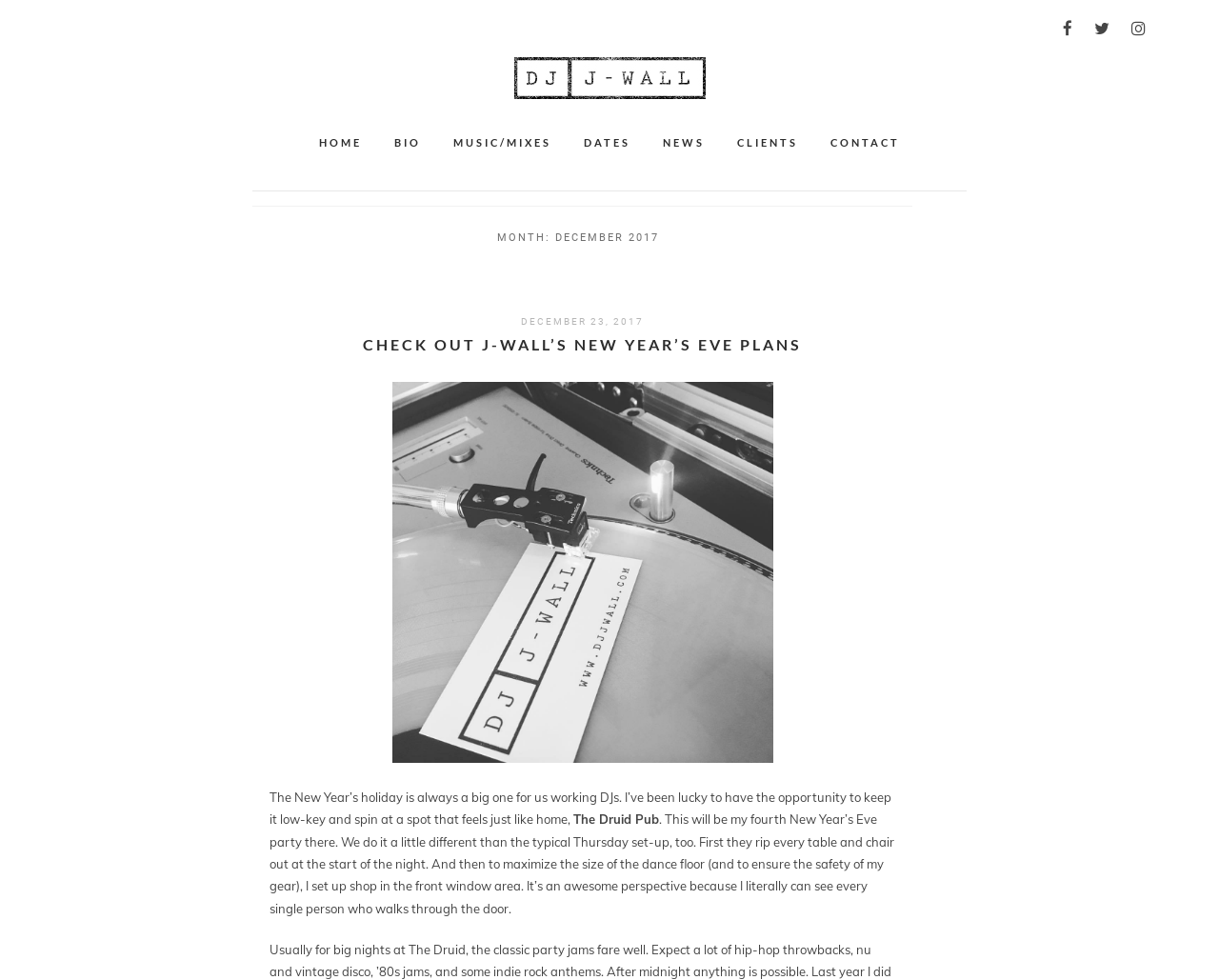How many navigation links are there?
Kindly give a detailed and elaborate answer to the question.

I counted the number of links in the top navigation bar, which are HOME, BIO, MUSIC/MIXES, DATES, NEWS, CLIENTS, and CONTACT.